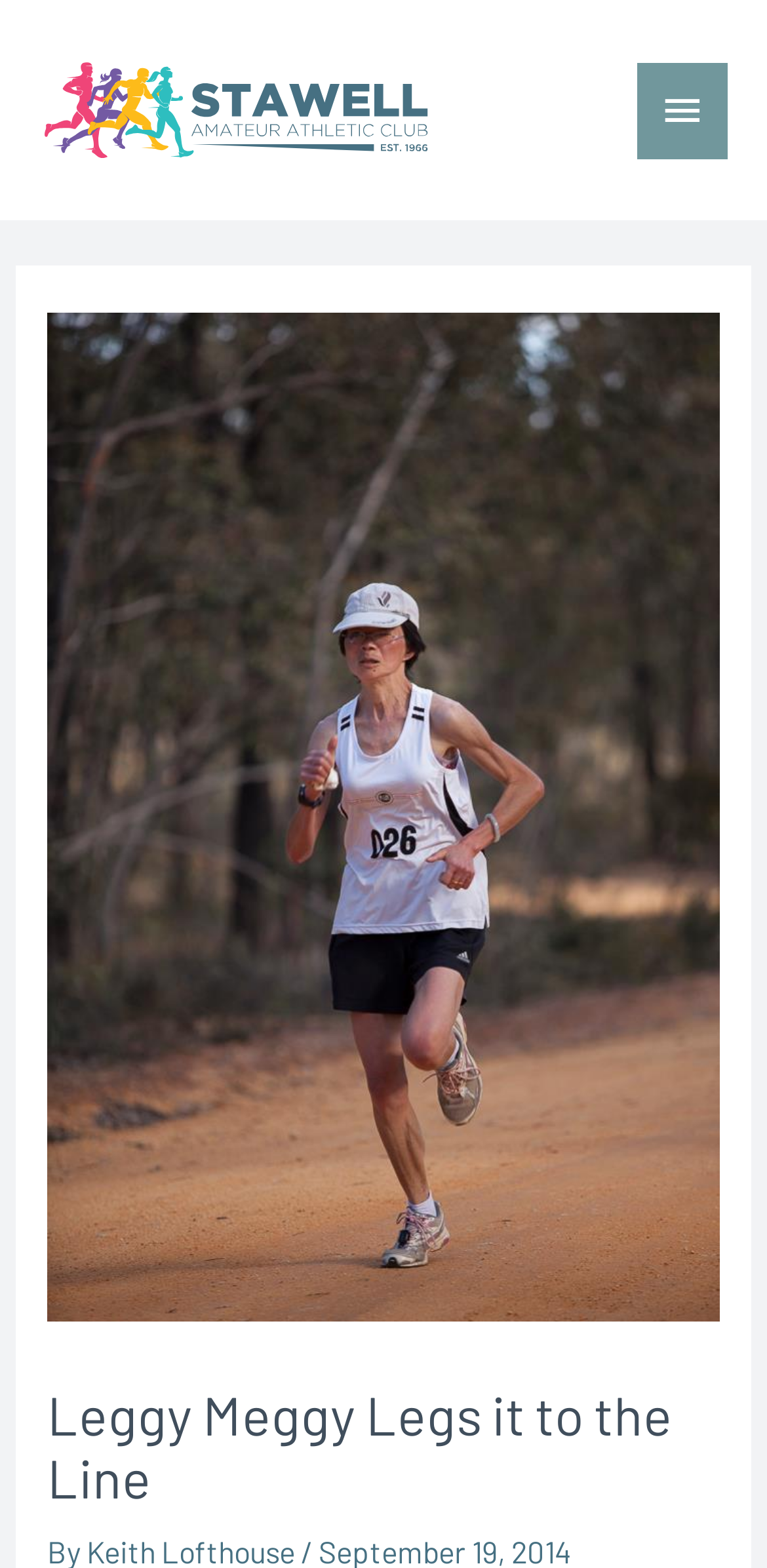Determine the bounding box coordinates for the UI element matching this description: "Main Menu".

[0.83, 0.04, 0.949, 0.101]